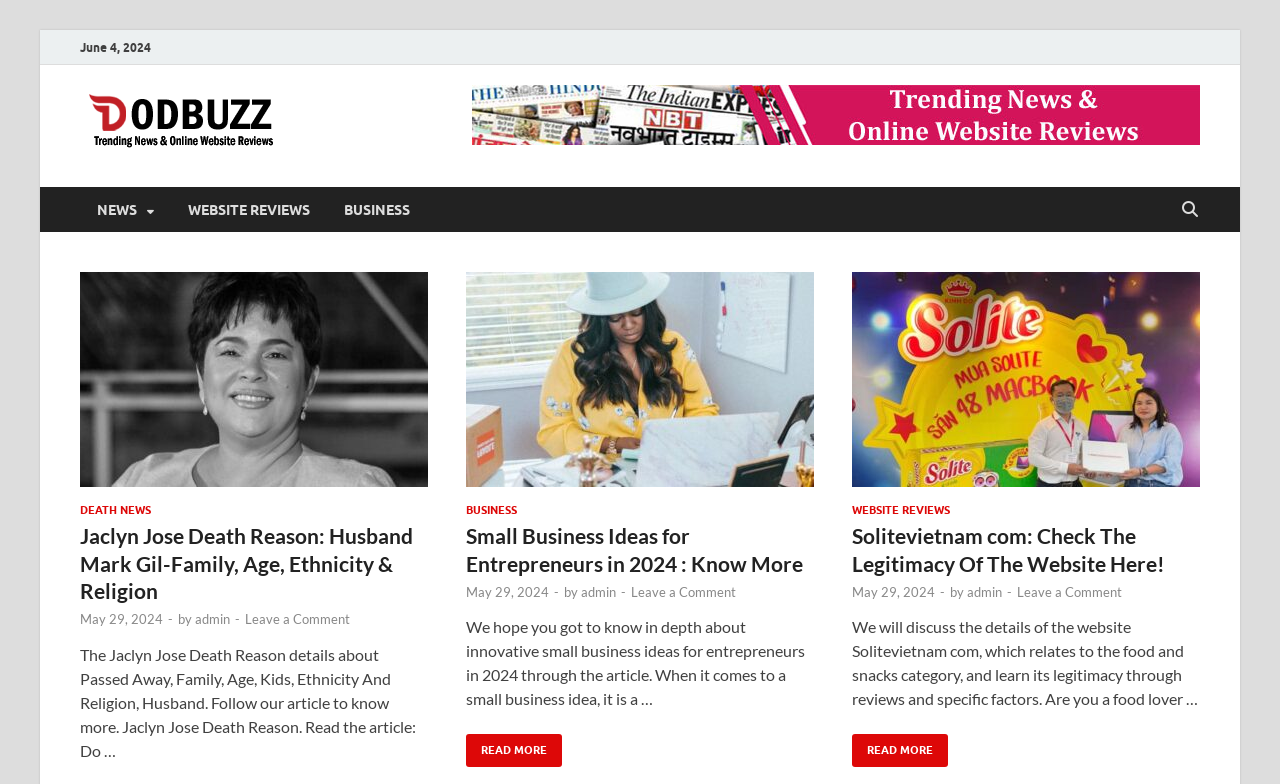Could you provide the bounding box coordinates for the portion of the screen to click to complete this instruction: "Click the 'BUY' link"?

None